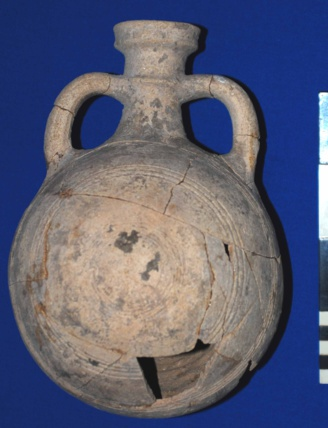Using the information in the image, give a detailed answer to the following question: What is the purpose of the scale marker in the image?

The scale marker is included in the image to give the viewer an idea of the size of the ancient basalt bowl, allowing them to better understand its dimensions and significance.